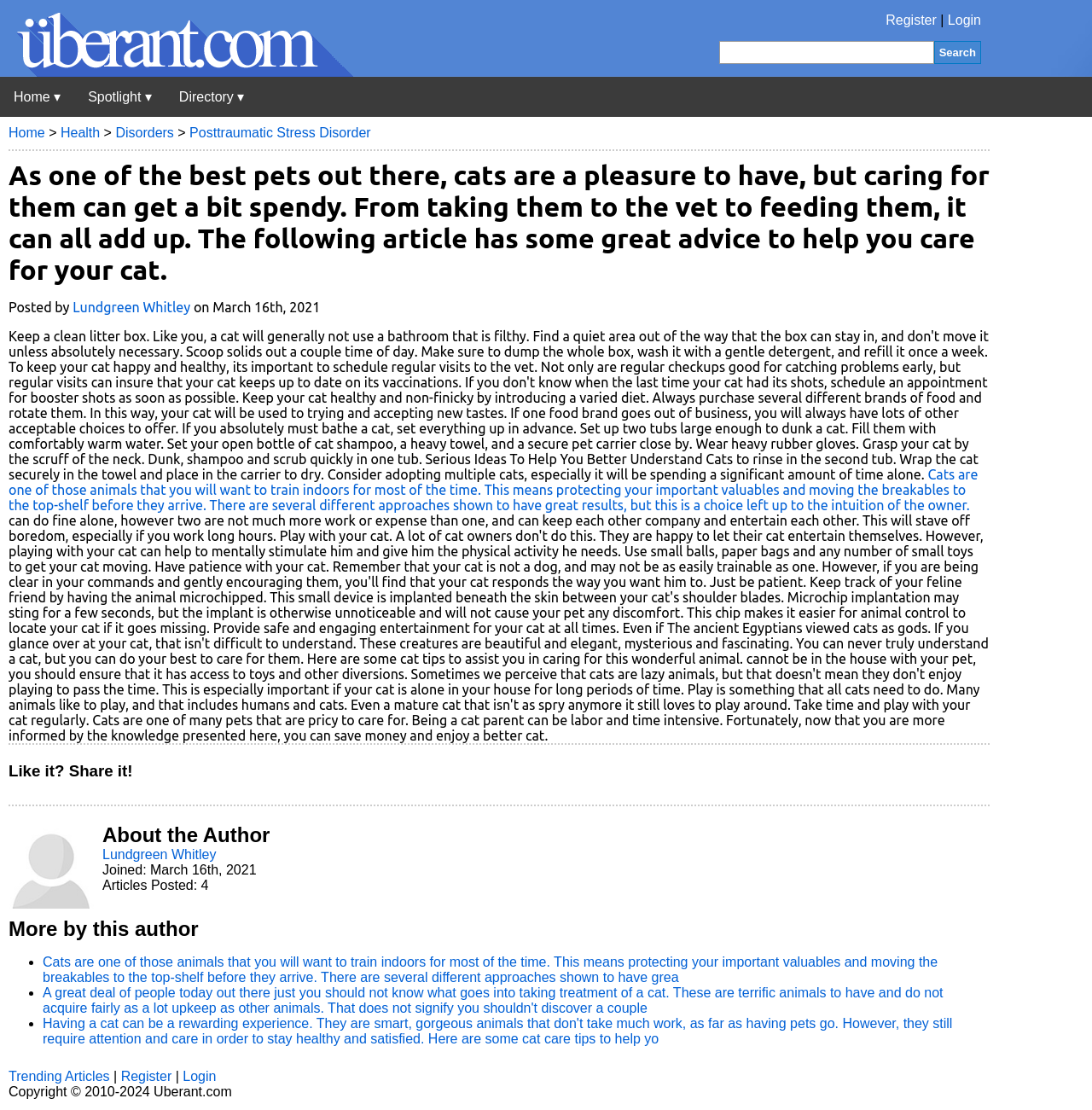Give a detailed explanation of the elements present on the webpage.

This webpage is about cat care and provides various tips and advice on how to care for your feline friend. At the top of the page, there is a navigation bar with links to "Register", "Login", and "Uberant". Below this, there is a section with links to "Home", "Spotlight", and "Directory". 

The main content of the page is an article that provides advice on cat care, including keeping a clean litter box, scheduling regular vet visits, introducing a varied diet, and playing with your cat. The article is divided into several sections, each with a heading and a brief summary of the topic. There are also links to related articles and a section about the author, Lundgreen Whitley, with information about their articles and a photo.

On the right side of the page, there is a section with links to trending articles and a search bar. At the bottom of the page, there is a copyright notice. Throughout the page, there are various images and icons, including a logo for Uberant and a photo of the author.